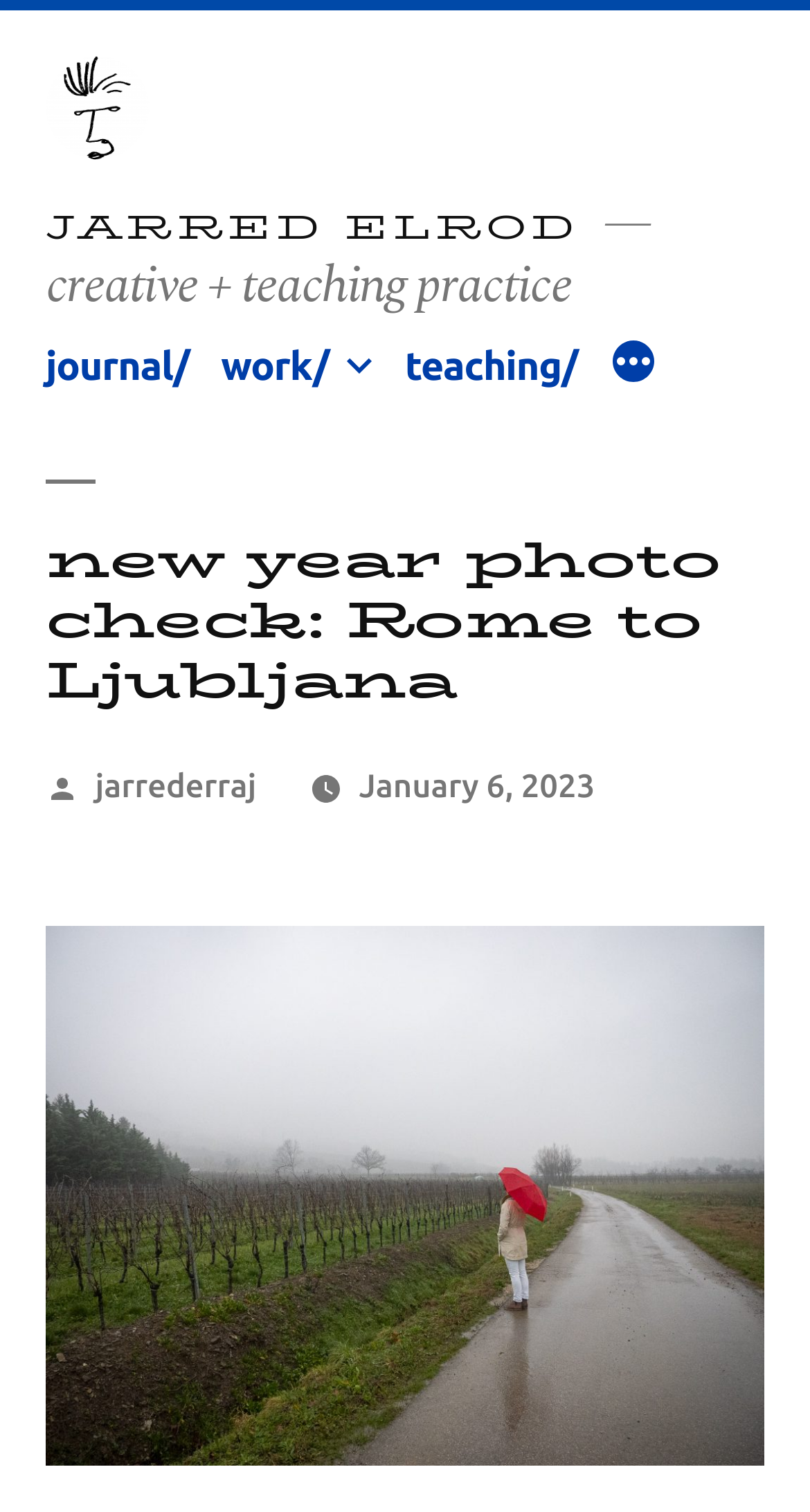What type of content is the webpage about?
Provide a detailed and well-explained answer to the question.

The webpage appears to be about photography, as it features an image with a description that mentions 'photography', 'stills', and 'travel'. The photographer's name and logo also suggest that the webpage is related to photography.